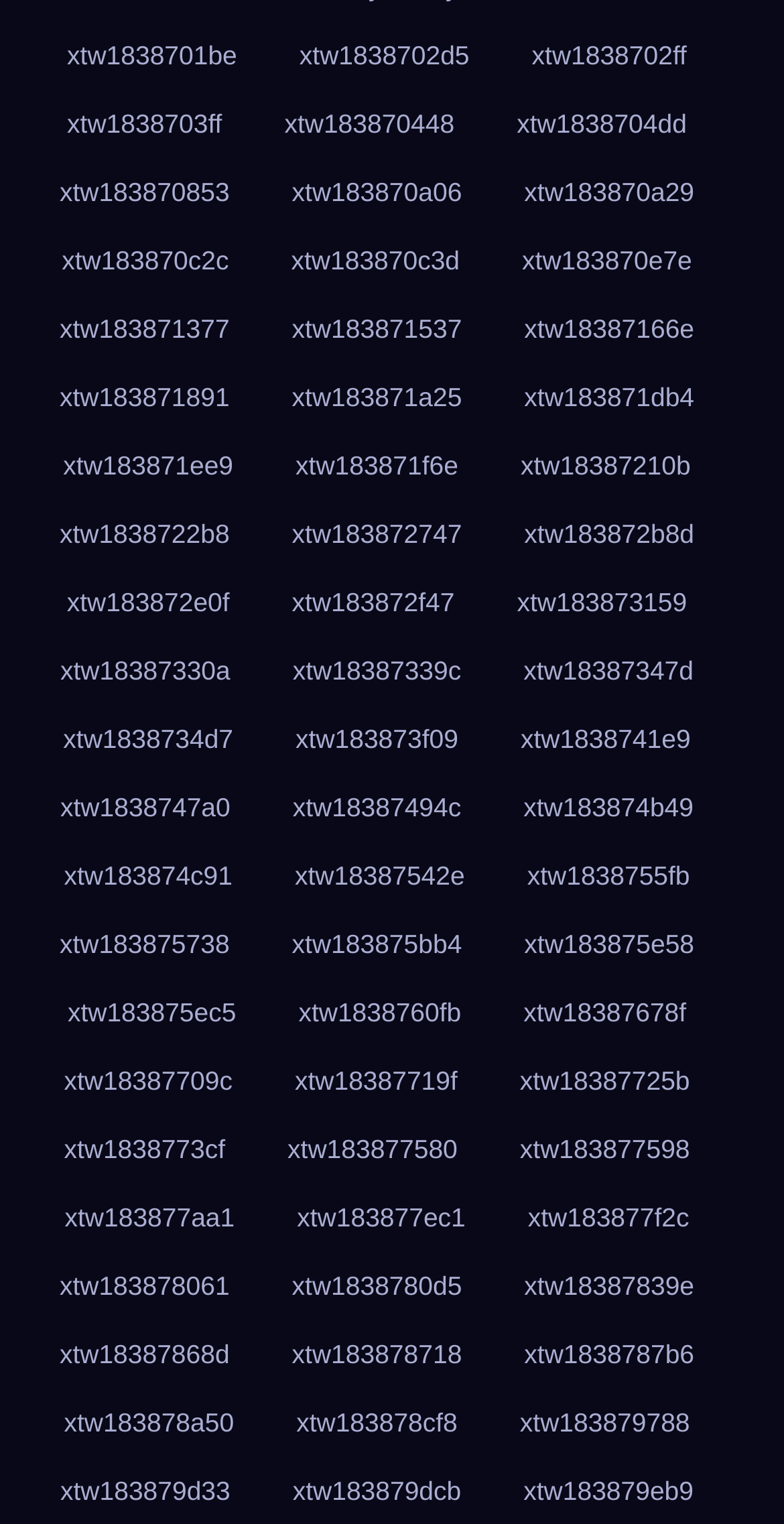Are all links on the same horizontal level?
Please elaborate on the answer to the question with detailed information.

I compared the x1 and x2 coordinates of all link elements, and they have different values, indicating that they are not on the same horizontal level.